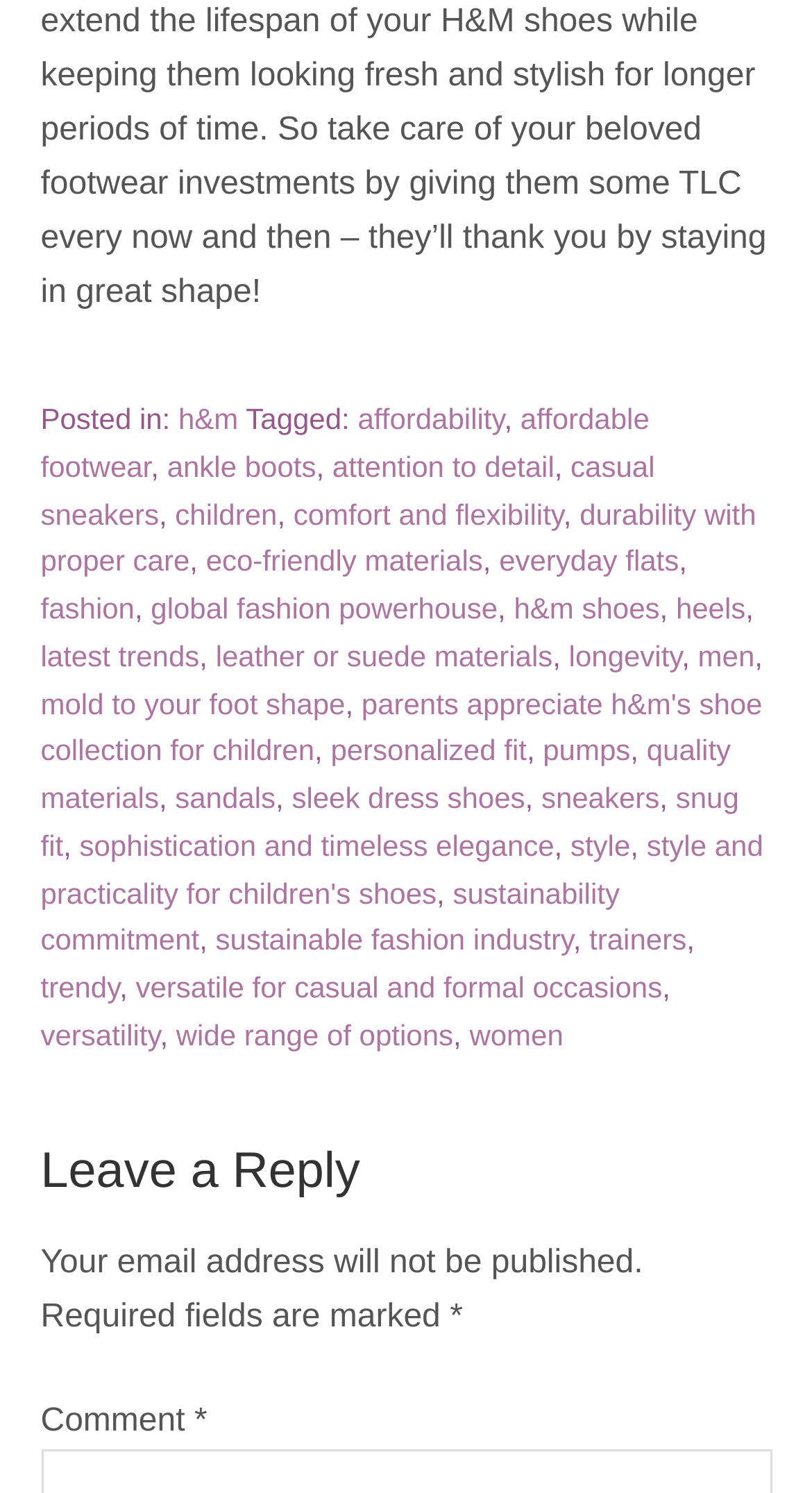Specify the bounding box coordinates for the region that must be clicked to perform the given instruction: "Click on the 'affordable footwear' link".

[0.05, 0.269, 0.8, 0.324]